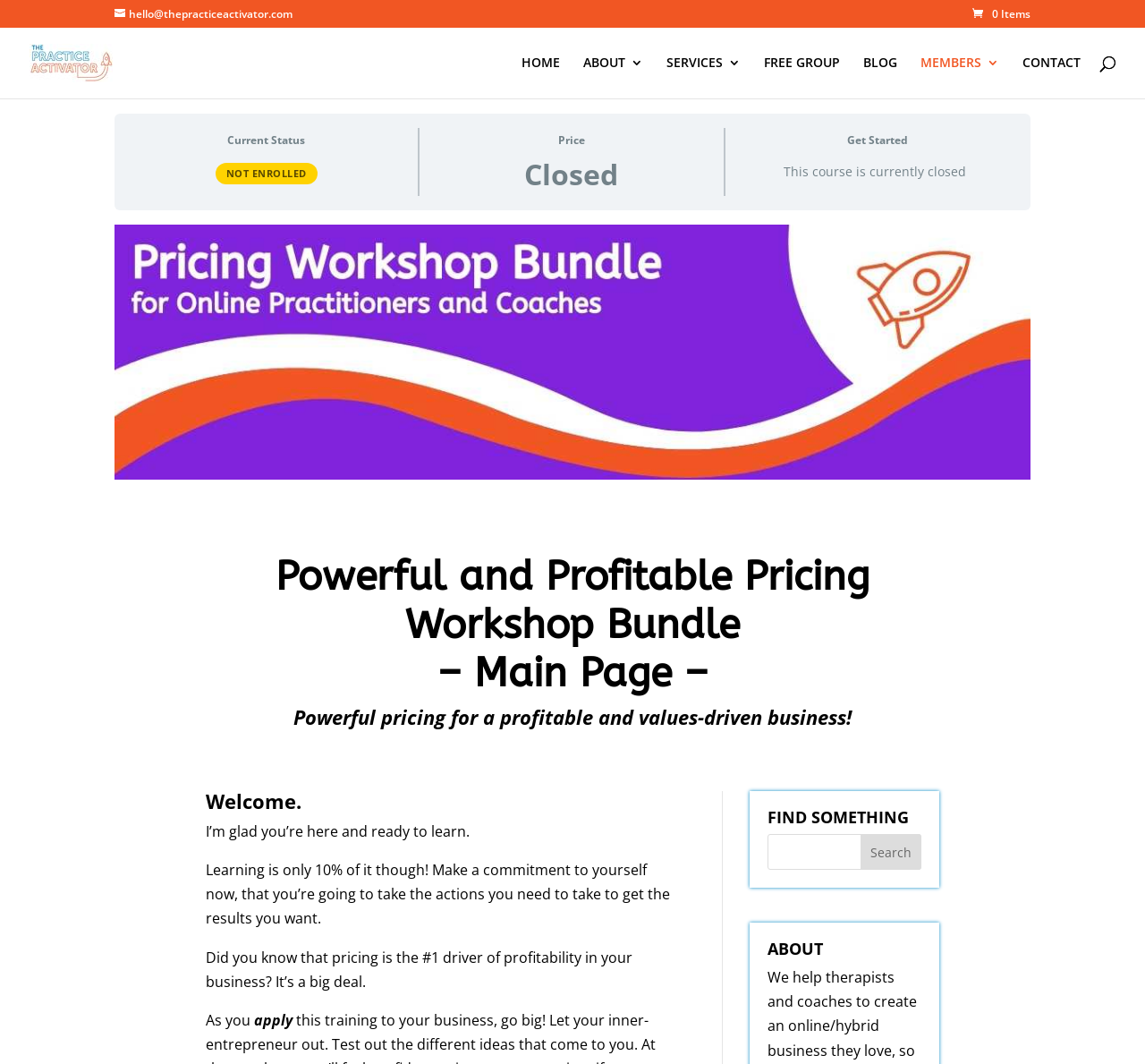Using the description "FREE GROUP", predict the bounding box of the relevant HTML element.

[0.667, 0.053, 0.734, 0.093]